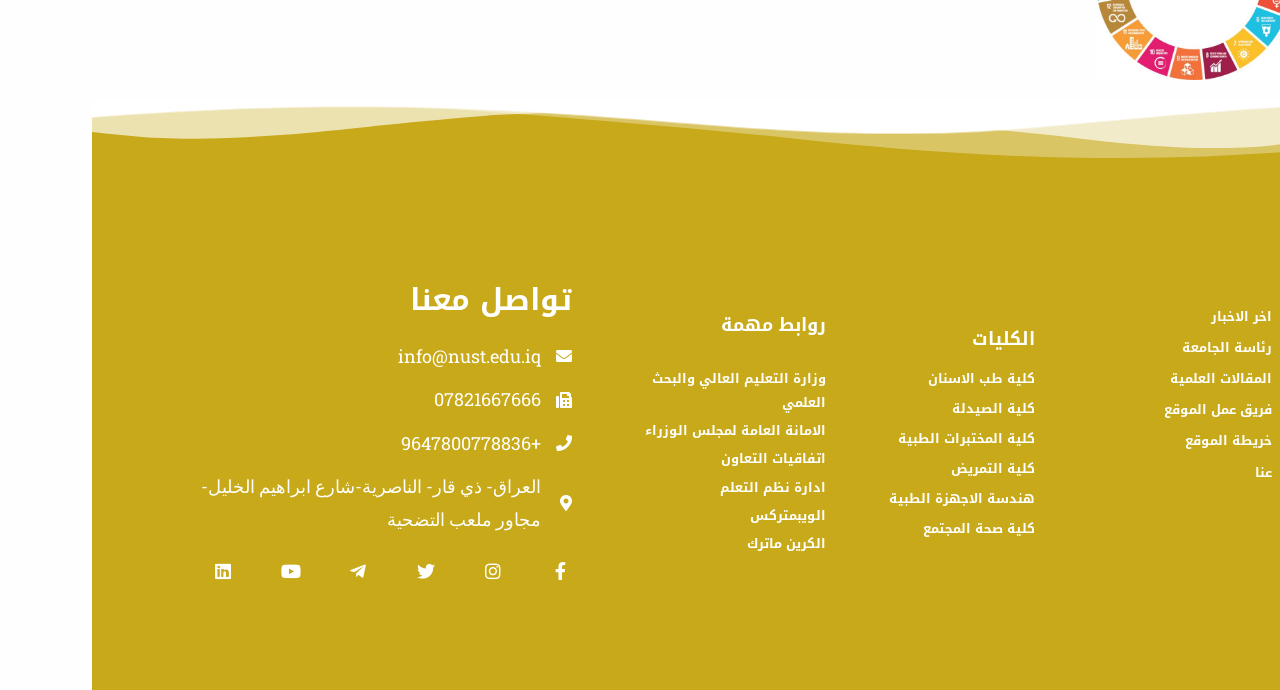Locate the bounding box coordinates of the area to click to fulfill this instruction: "visit كلية طب الاسنان". The bounding box should be presented as four float numbers between 0 and 1, in the order [left, top, right, bottom].

[0.62, 0.531, 0.737, 0.566]